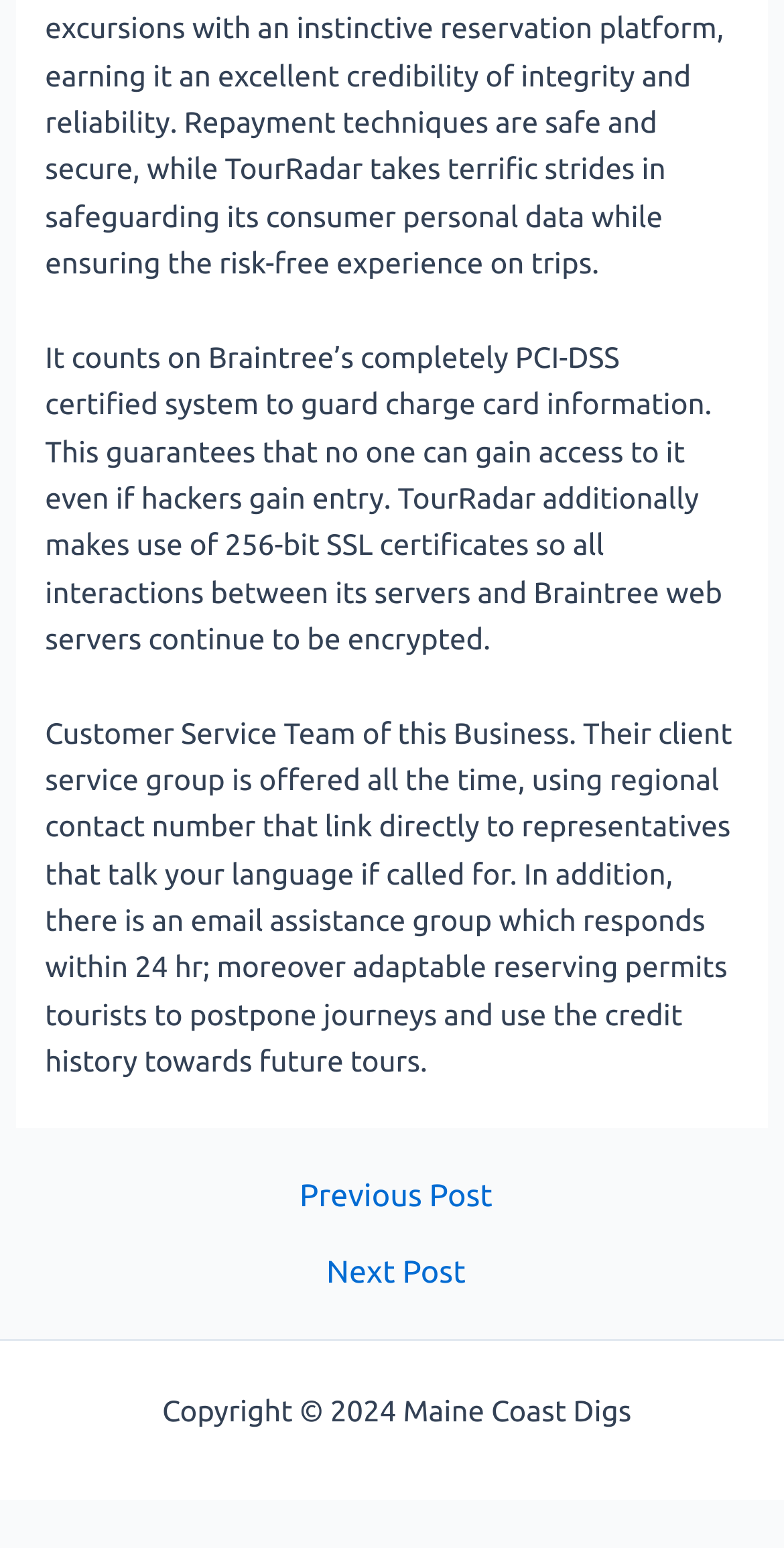What type of certification does Braintree's system have?
Observe the image and answer the question with a one-word or short phrase response.

PCI-DSS